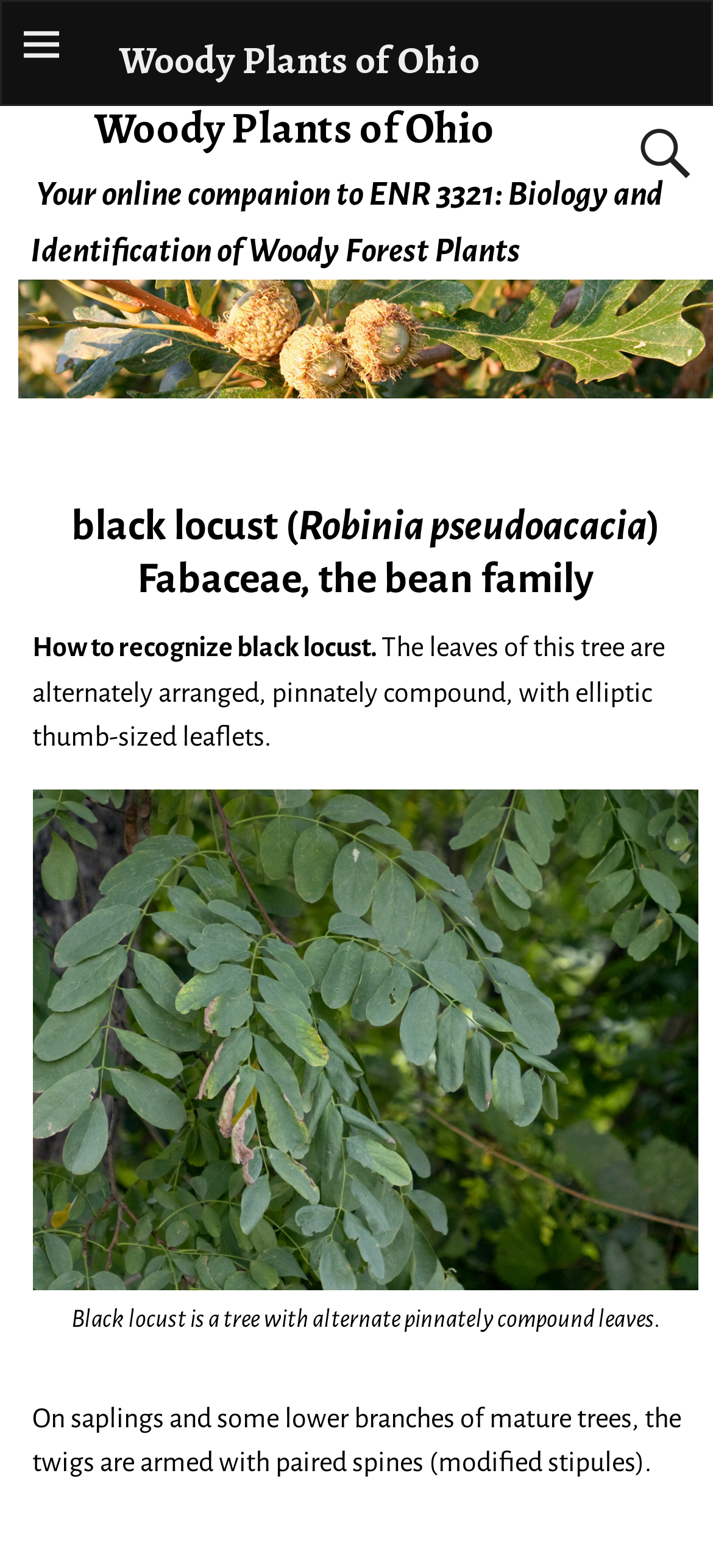Bounding box coordinates are specified in the format (top-left x, top-left y, bottom-right x, bottom-right y). All values are floating point numbers bounded between 0 and 1. Please provide the bounding box coordinate of the region this sentence describes: Woody Plants of Ohio

[0.123, 0.063, 0.703, 0.1]